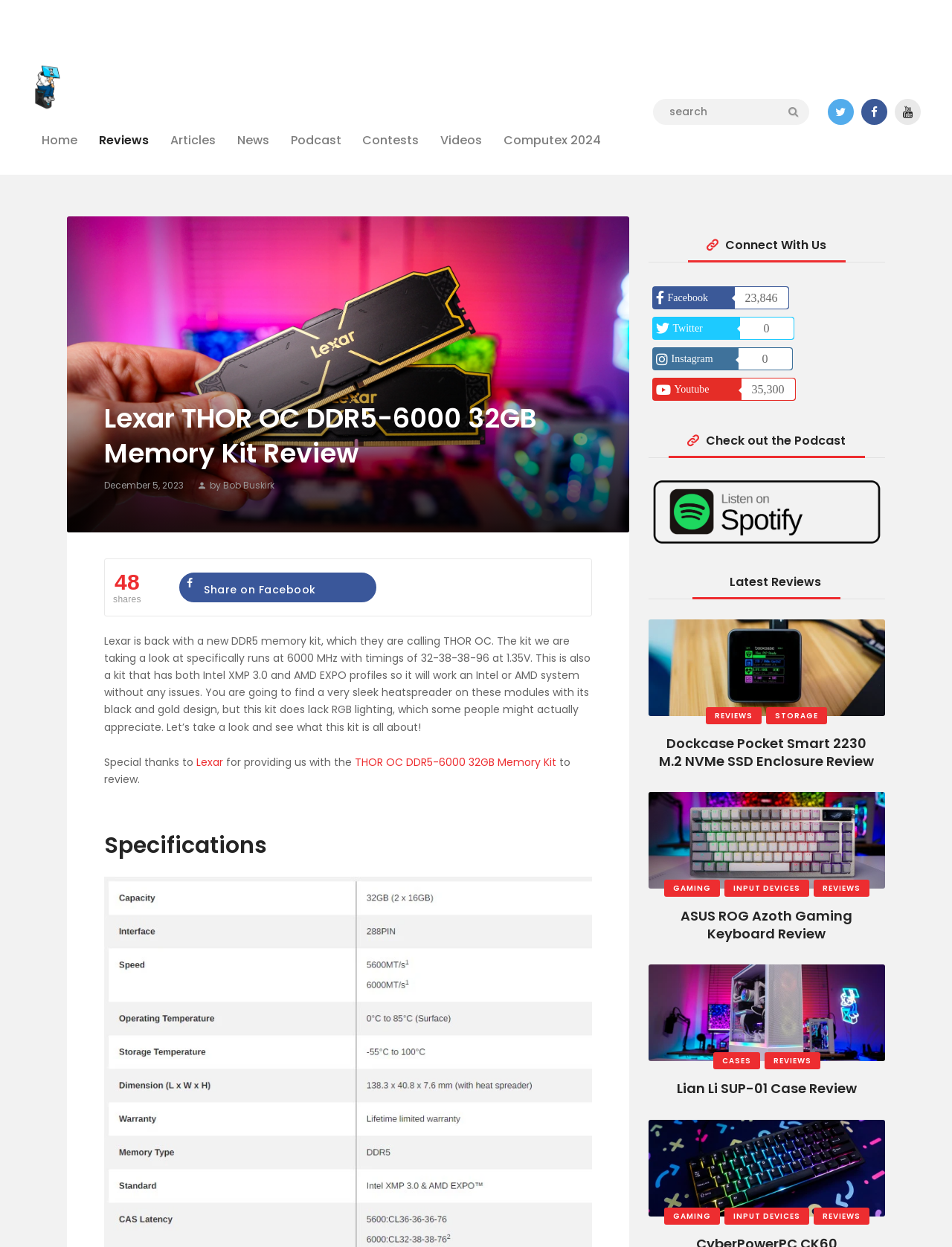For the following element description, predict the bounding box coordinates in the format (top-left x, top-left y, bottom-right x, bottom-right y). All values should be floating point numbers between 0 and 1. Description: parent_node: Home title="Scroll to top"

[0.945, 0.772, 0.978, 0.797]